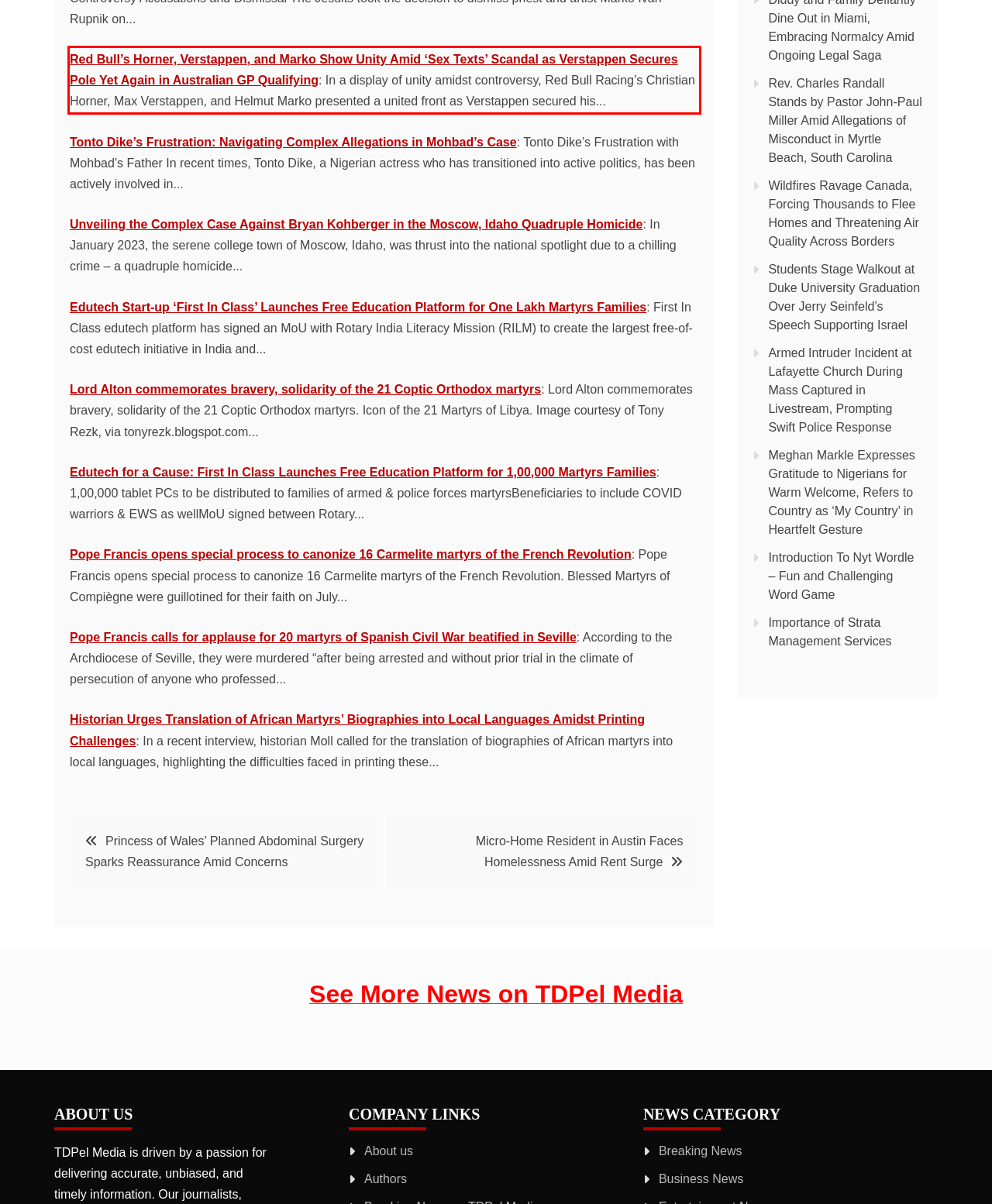Within the provided webpage screenshot, find the red rectangle bounding box and perform OCR to obtain the text content.

Red Bull’s Horner, Verstappen, and Marko Show Unity Amid ‘Sex Texts’ Scandal as Verstappen Secures Pole Yet Again in Australian GP Qualifying: In a display of unity amidst controversy, Red Bull Racing’s Christian Horner, Max Verstappen, and Helmut Marko presented a united front as Verstappen secured his...